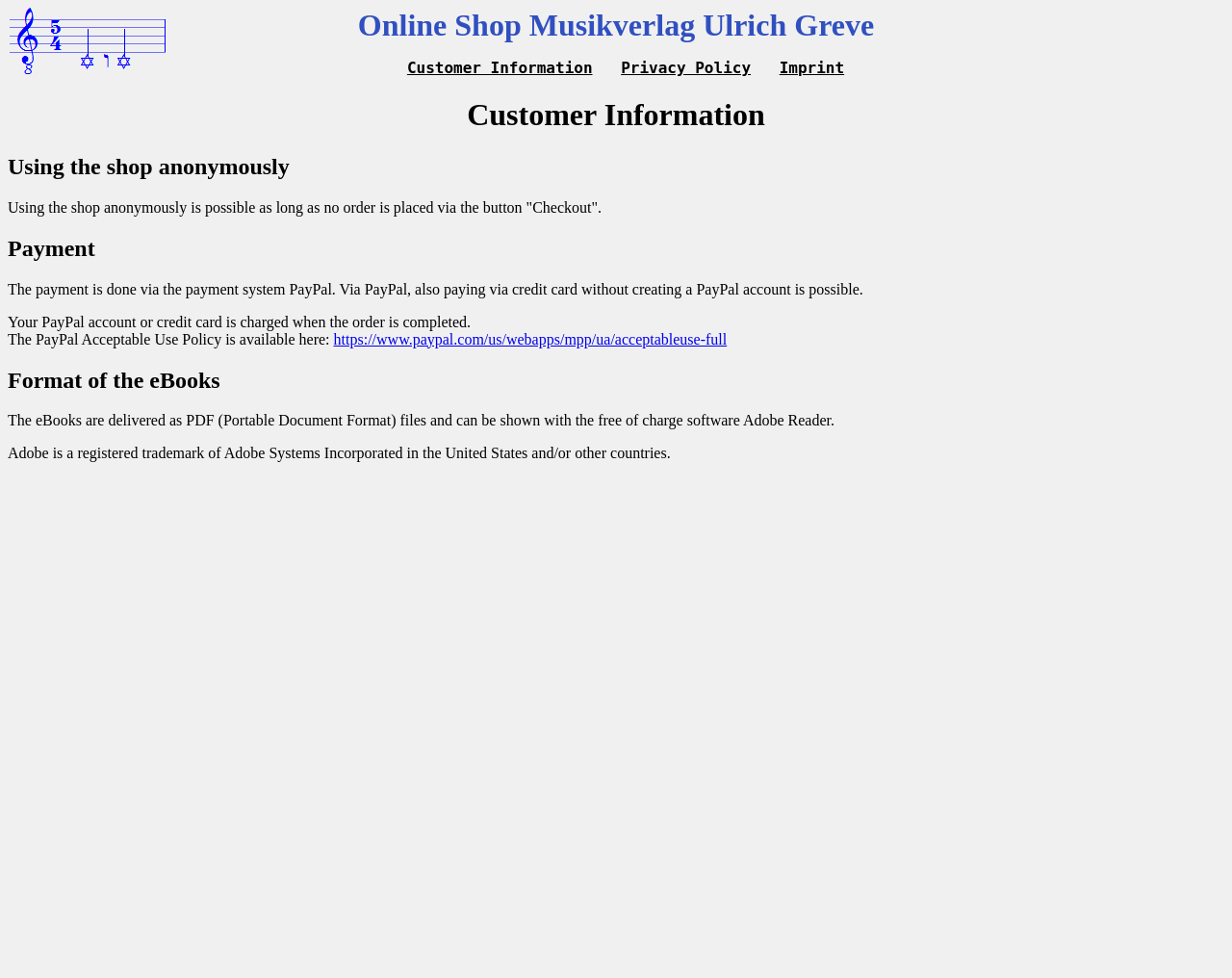What is the software required to show eBooks?
Offer a detailed and exhaustive answer to the question.

According to the 'Format of the eBooks' section, the eBooks are delivered as PDF files and can be shown with the free of charge software Adobe Reader.